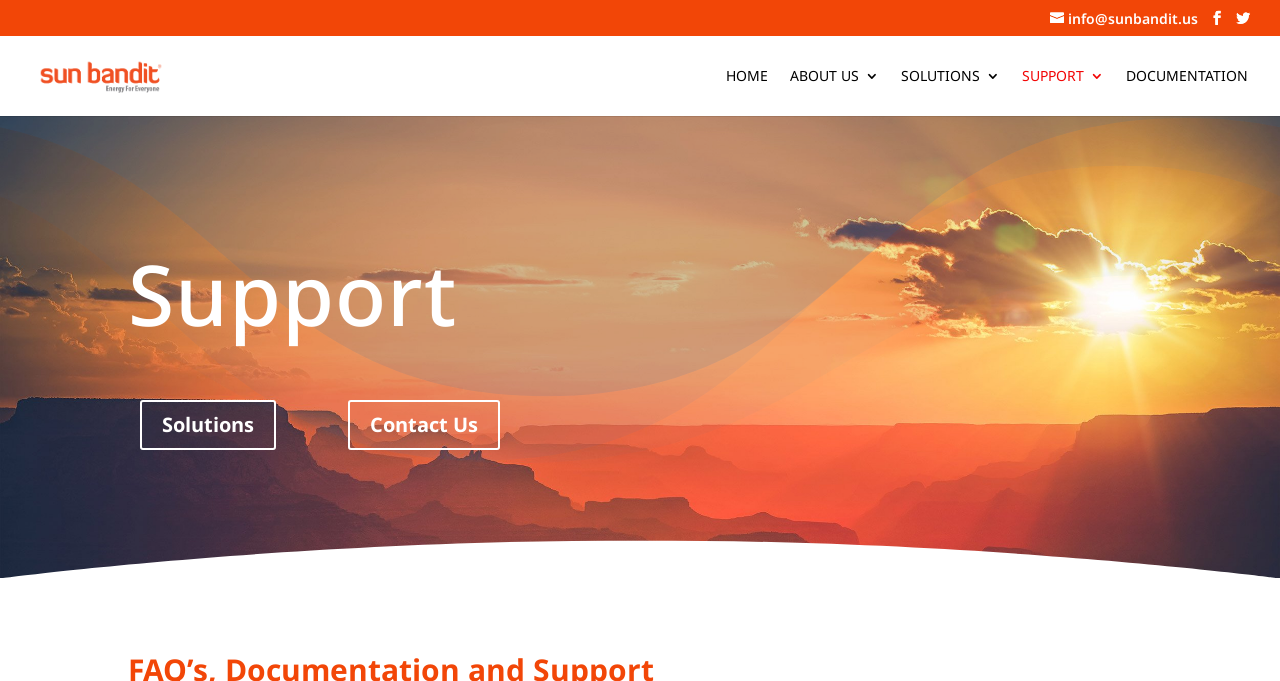Find the bounding box coordinates of the clickable element required to execute the following instruction: "go to home page". Provide the coordinates as four float numbers between 0 and 1, i.e., [left, top, right, bottom].

[0.567, 0.101, 0.6, 0.17]